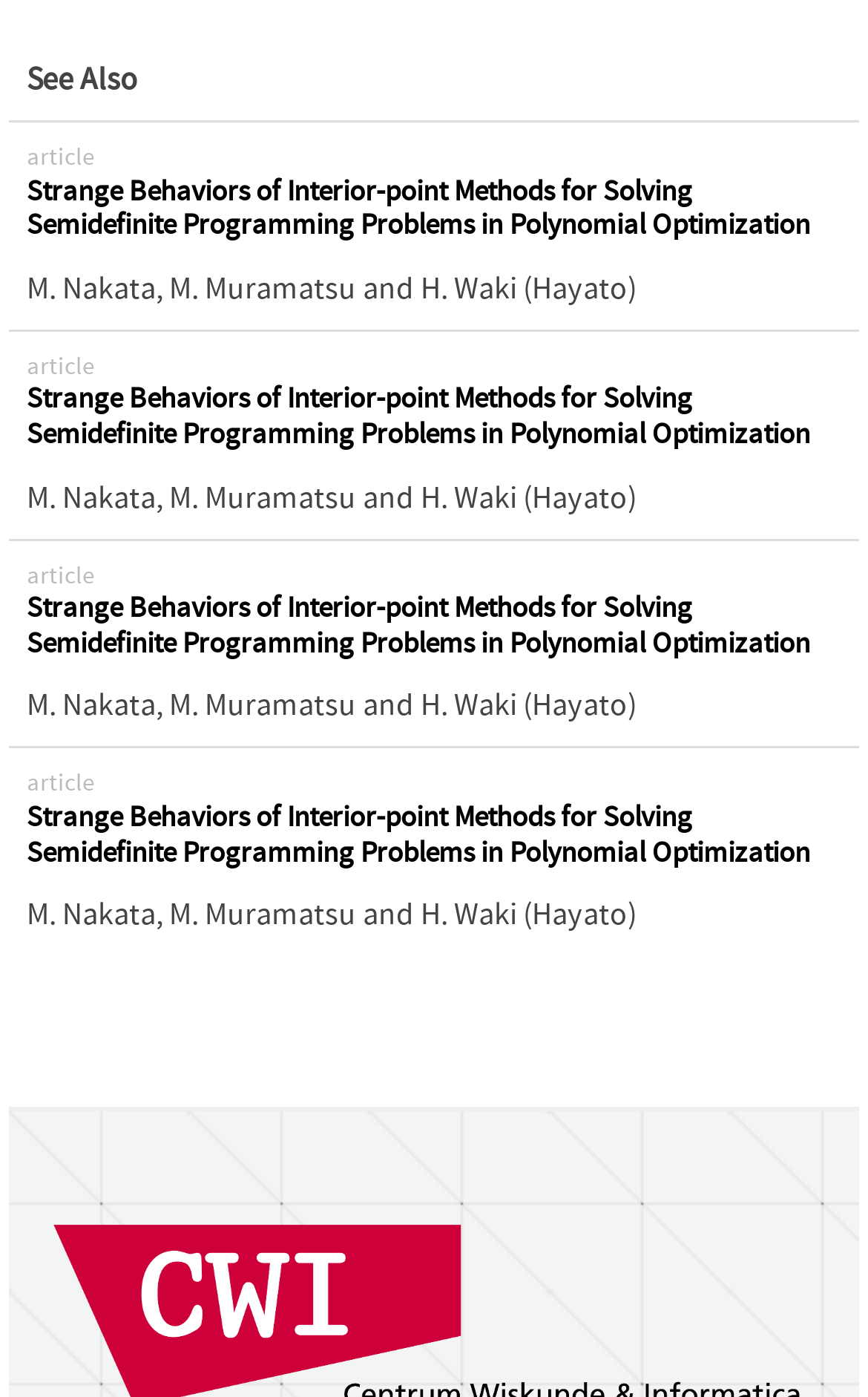Please identify the bounding box coordinates of the region to click in order to complete the given instruction: "Click on the 'What are some confidence hacks?' link". The coordinates should be four float numbers between 0 and 1, i.e., [left, top, right, bottom].

None